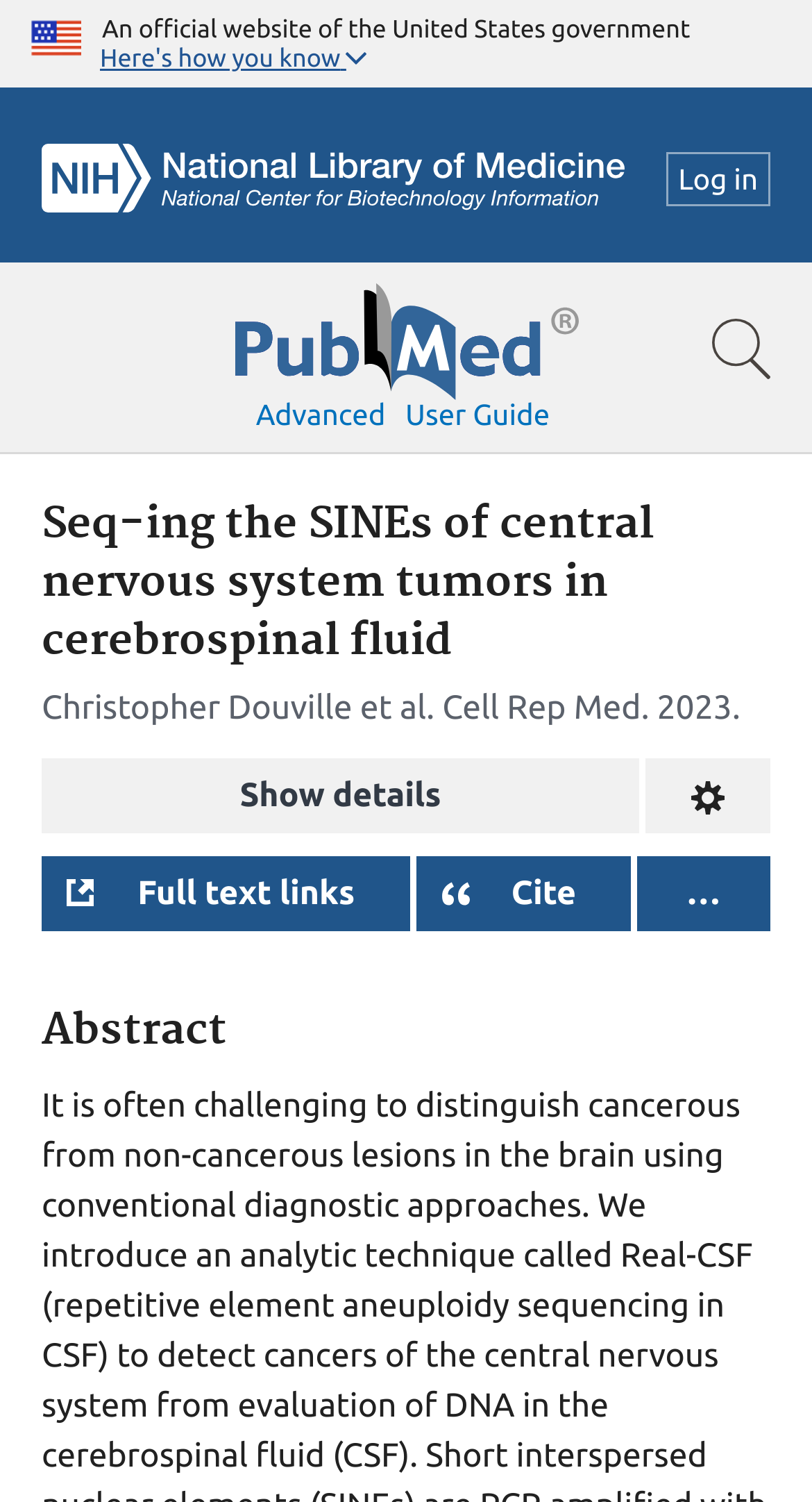What is the name of the government website?
Please craft a detailed and exhaustive response to the question.

I determined this by looking at the top-left corner of the webpage, where I found an image of the U.S. flag and a text 'An official website of the United States government'.